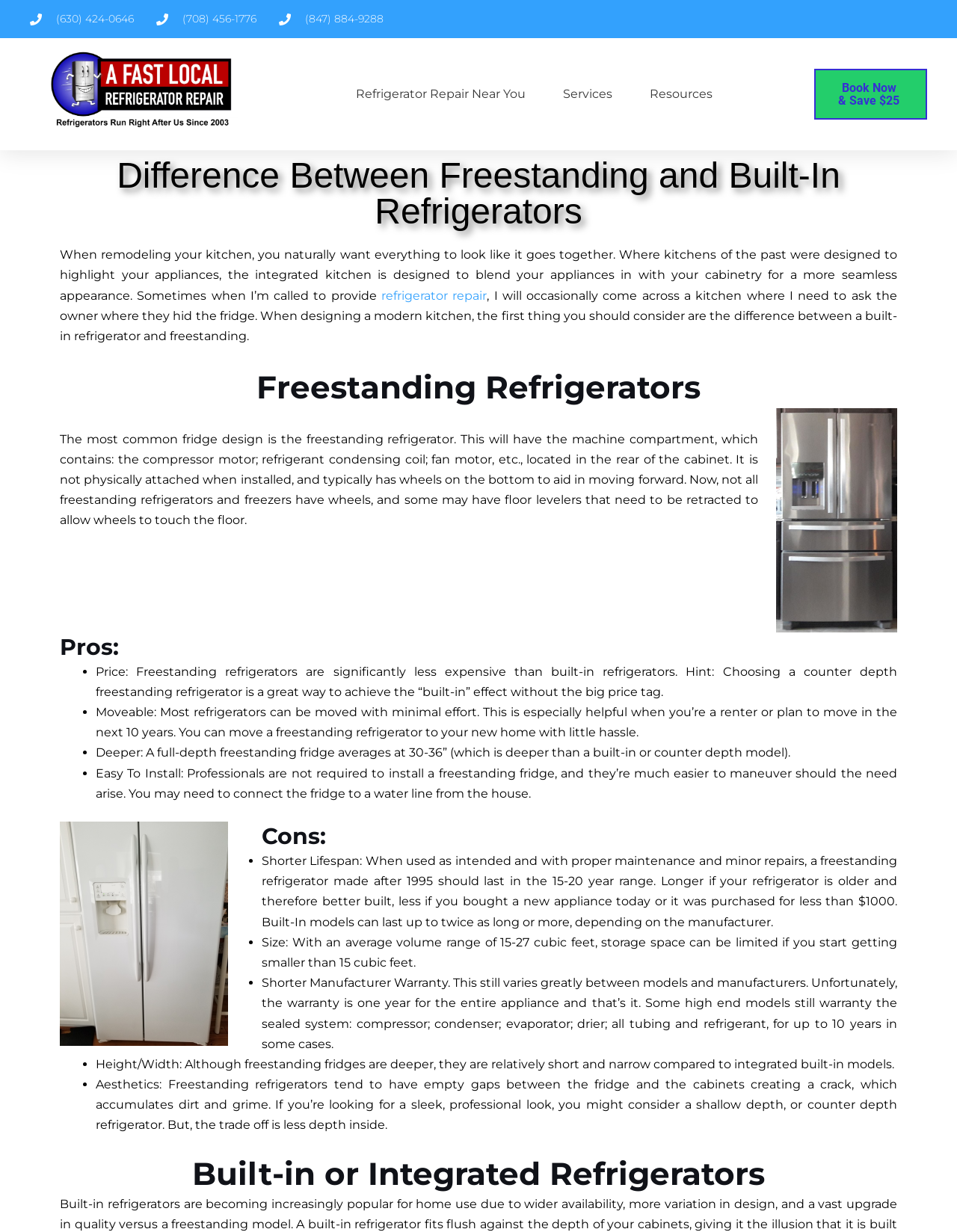Please identify the bounding box coordinates of the clickable region that I should interact with to perform the following instruction: "register interest for future cohorts". The coordinates should be expressed as four float numbers between 0 and 1, i.e., [left, top, right, bottom].

None